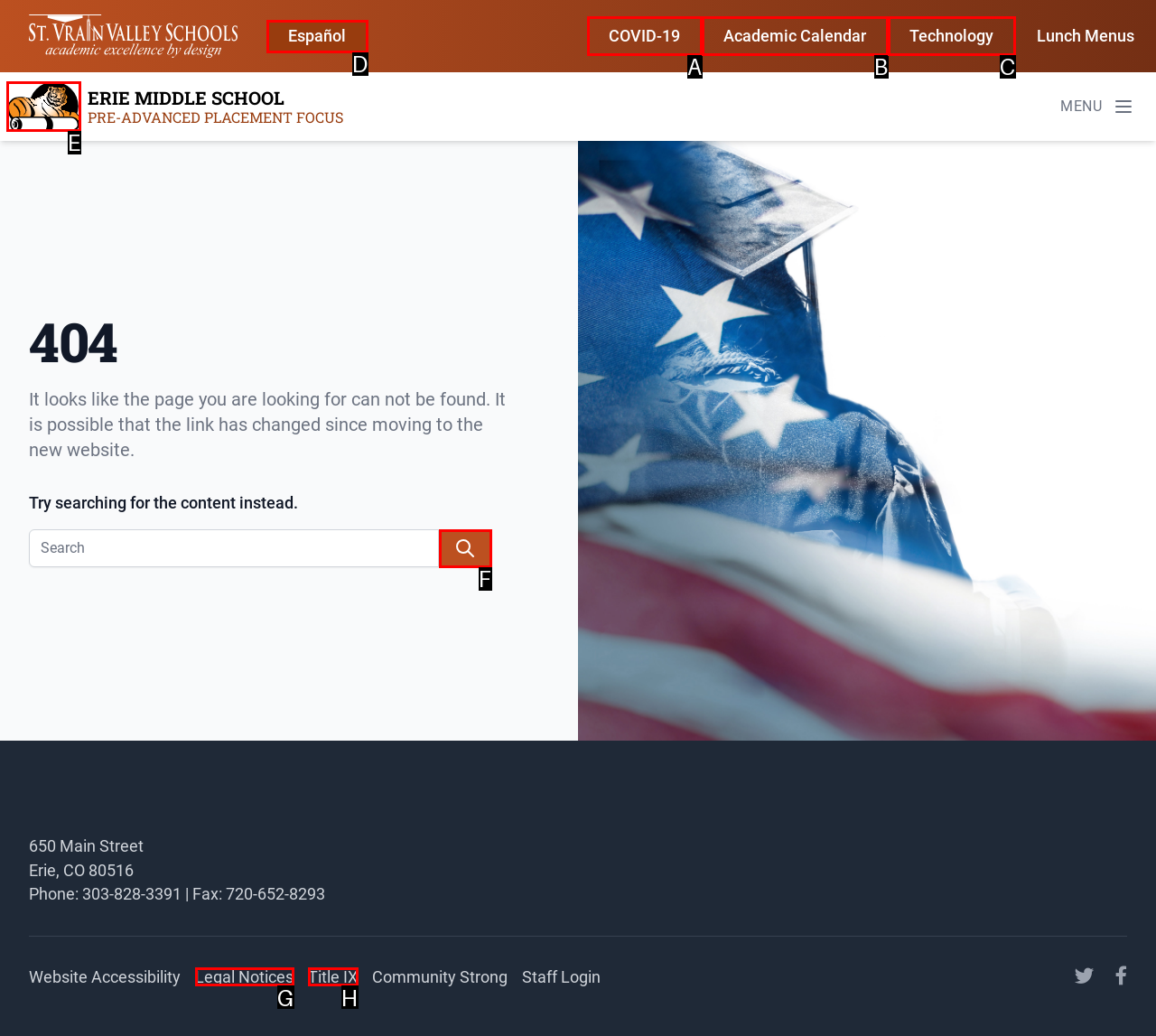Choose the UI element that best aligns with the description: Español
Respond with the letter of the chosen option directly.

D